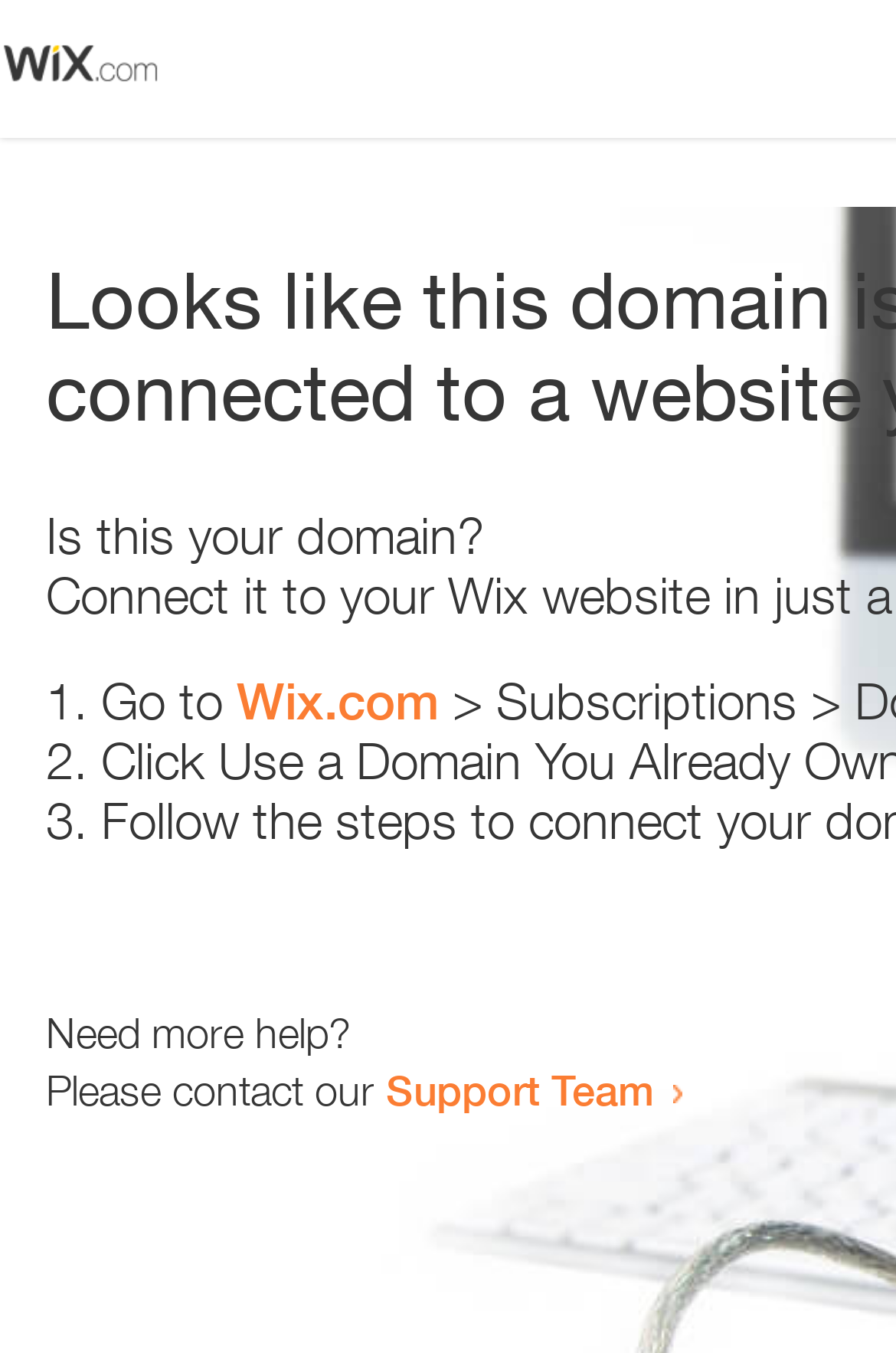How many list items are there?
Please use the visual content to give a single word or phrase answer.

3